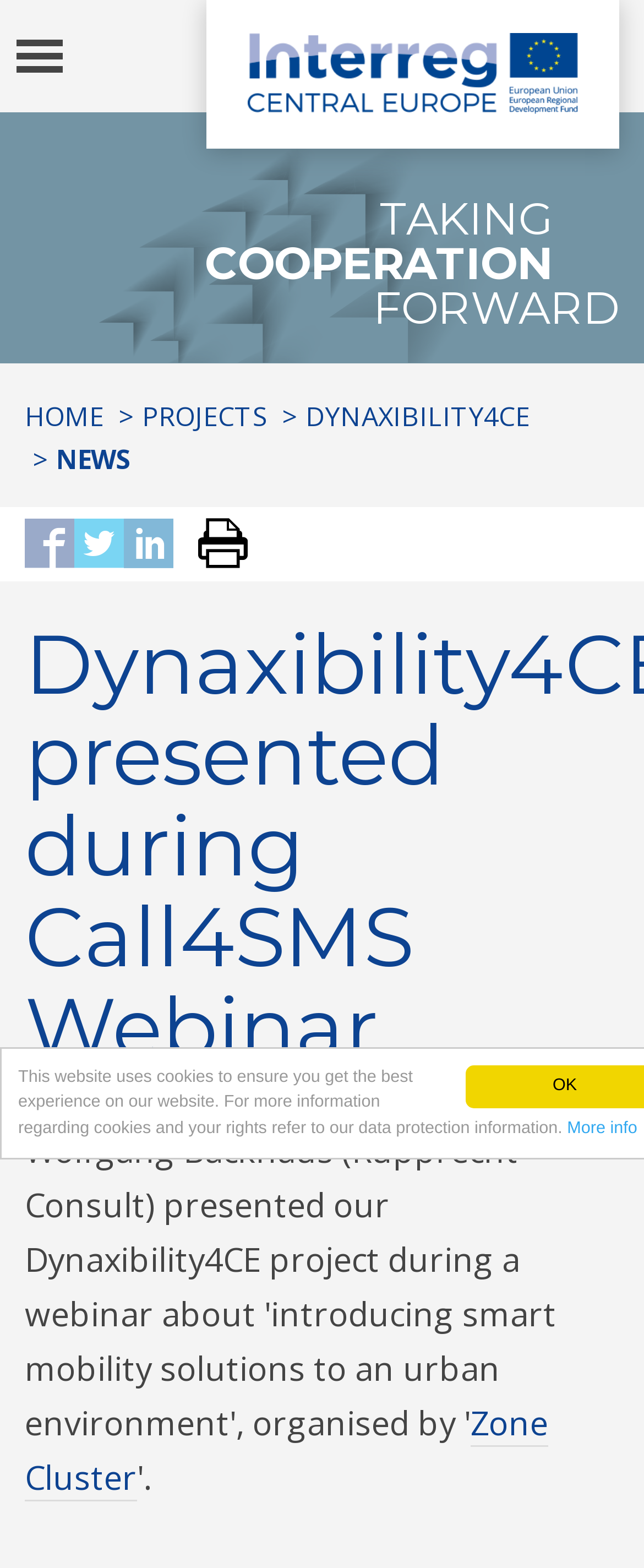Please provide a comprehensive answer to the question below using the information from the image: How many social media links are there?

I counted the number of link elements with Unicode characters (\ue916, \ue934, \ue91d, \ue923) that are likely to be social media links. There are four of them.